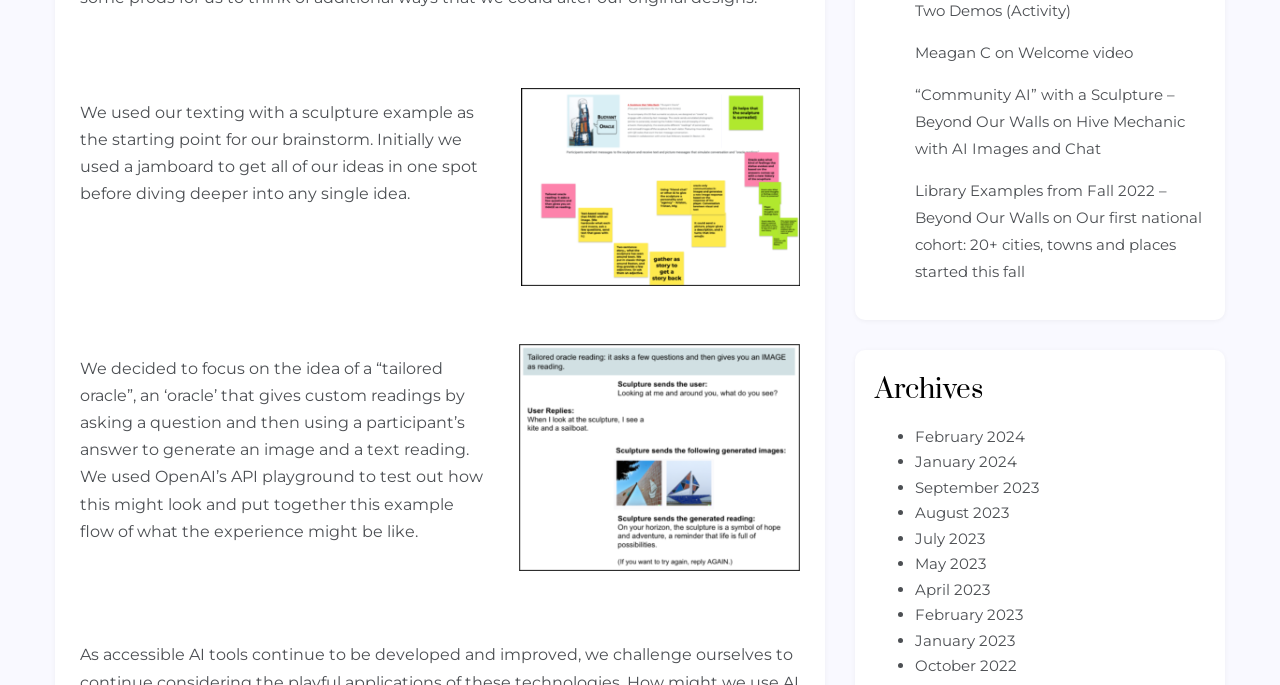Please locate the bounding box coordinates of the region I need to click to follow this instruction: "read the post 'We’re Number Two!' ".

None